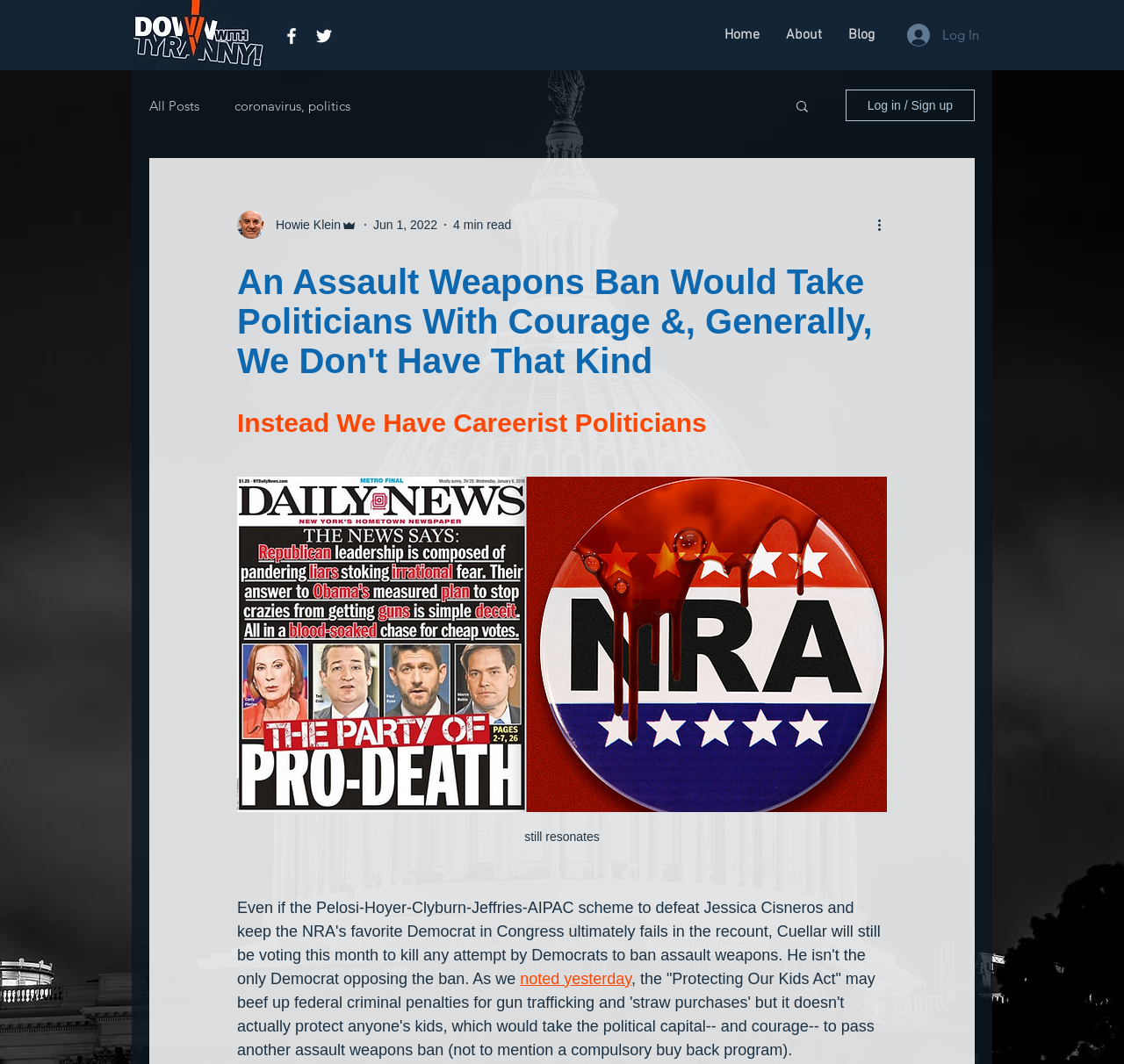Give the bounding box coordinates for the element described as: "Log in / Sign up".

[0.752, 0.084, 0.867, 0.114]